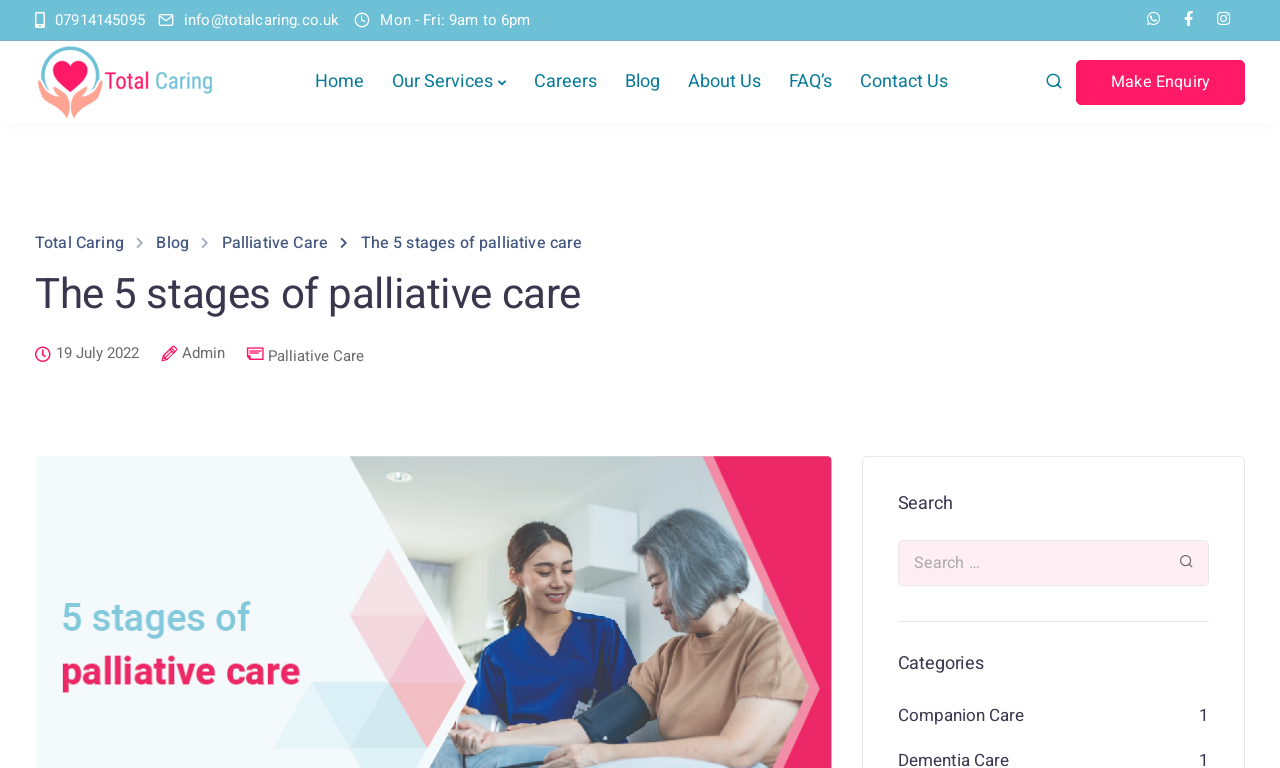Please provide a comprehensive answer to the question based on the screenshot: How many navigation links are there on the top?

I counted the number of navigation links on the top of the webpage, and I found seven links with texts 'Home', 'Our Services', 'Careers', 'Blog', 'About Us', 'FAQ’s', and 'Contact Us'.